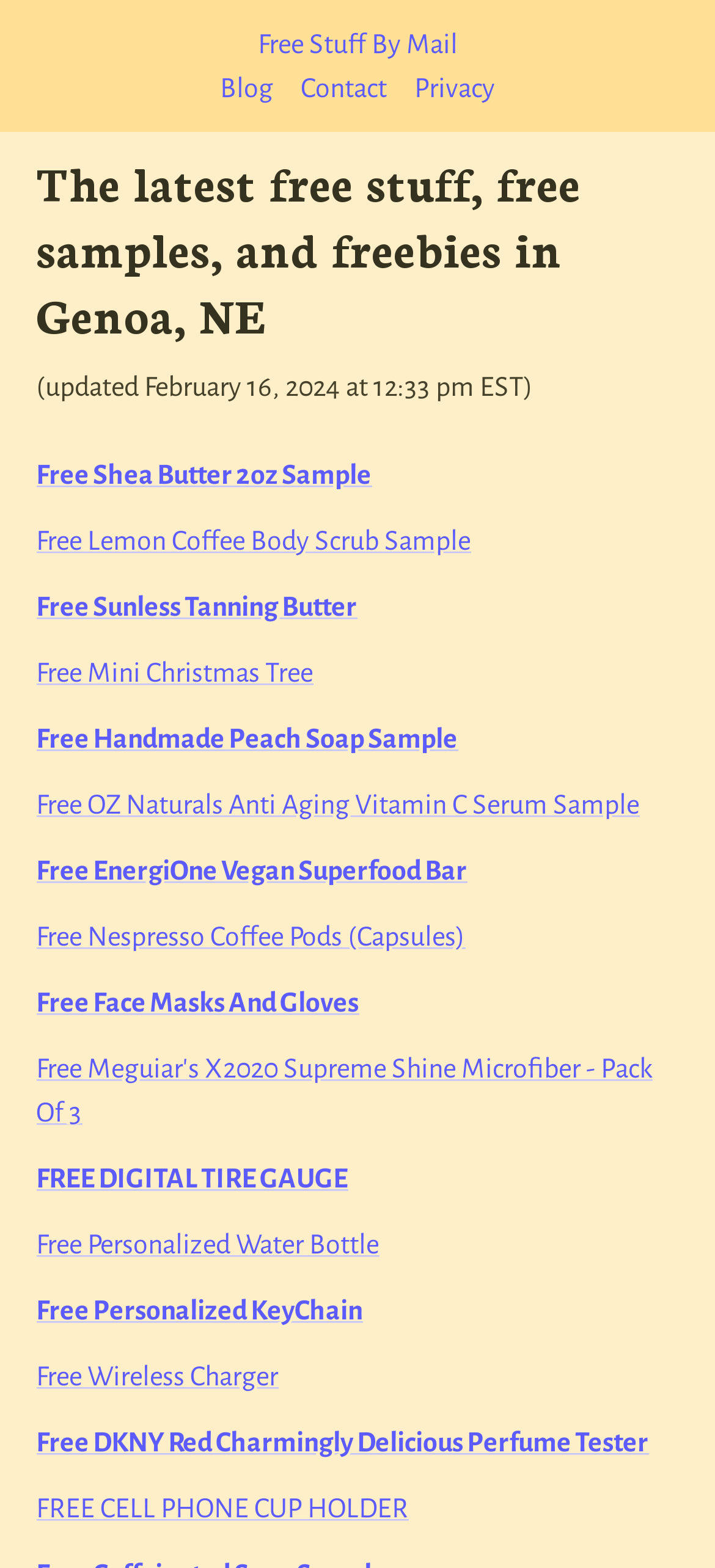Identify the bounding box coordinates of the section that should be clicked to achieve the task described: "Click on the 'Free Stuff By Mail' link".

[0.36, 0.014, 0.64, 0.042]